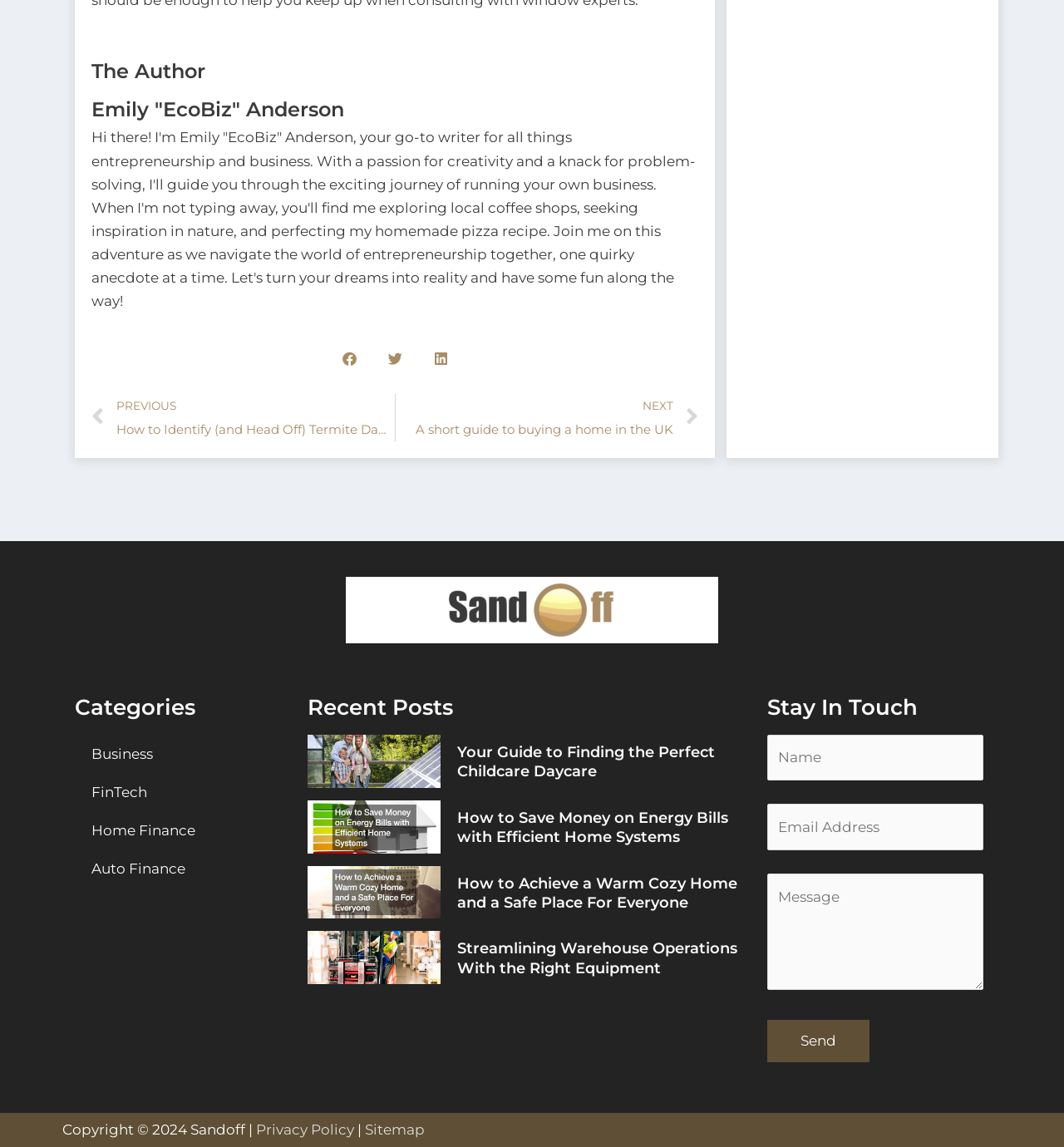What is the category of the article 'Your Guide to Finding the Perfect Childcare Daycare'?
Refer to the image and give a detailed answer to the question.

The article 'Your Guide to Finding the Perfect Childcare Daycare' is listed under the category 'Home Finance', which is one of the categories mentioned on the webpage.